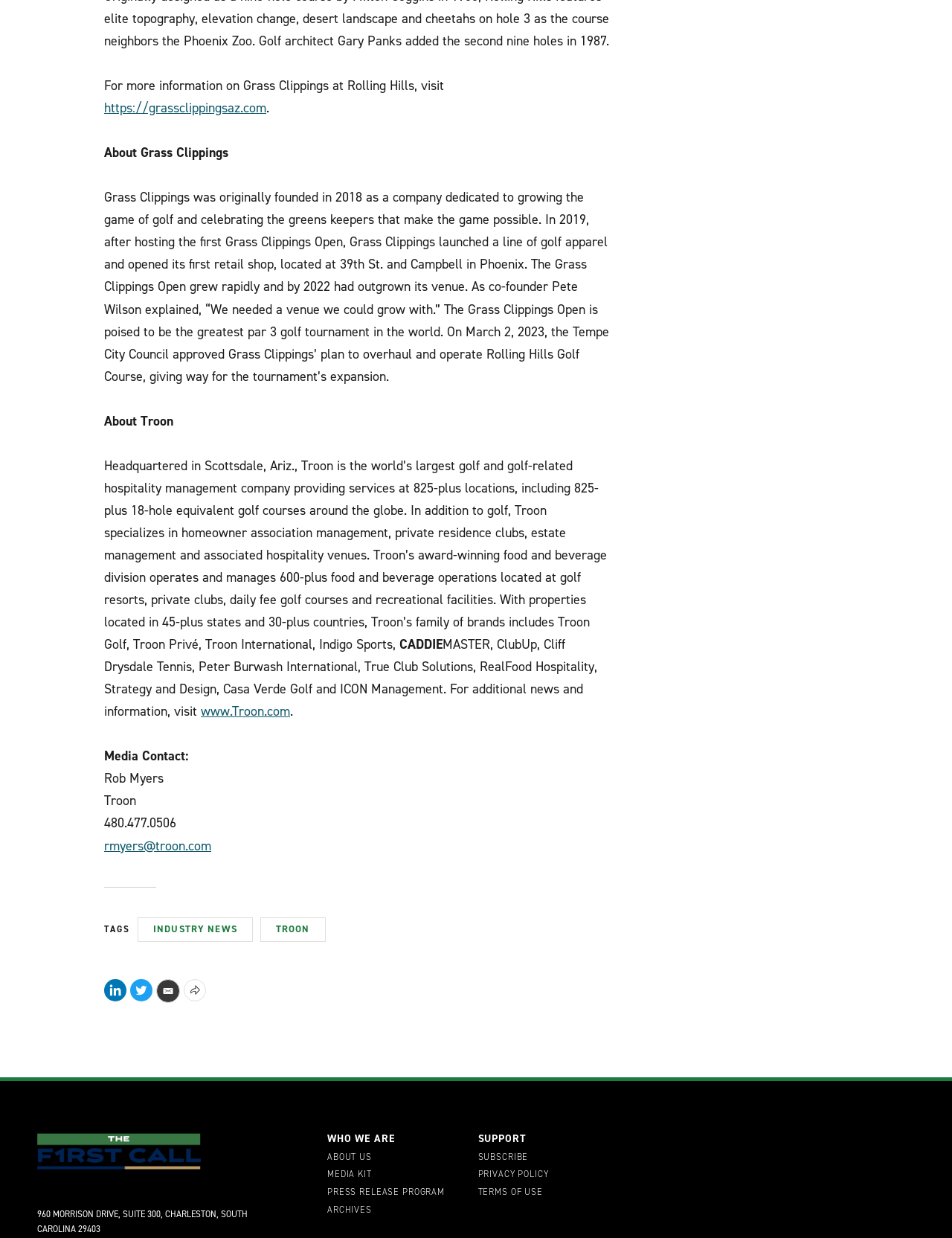Please determine the bounding box of the UI element that matches this description: Media Kit. The coordinates should be given as (top-left x, top-left y, bottom-right x, bottom-right y), with all values between 0 and 1.

[0.344, 0.945, 0.486, 0.953]